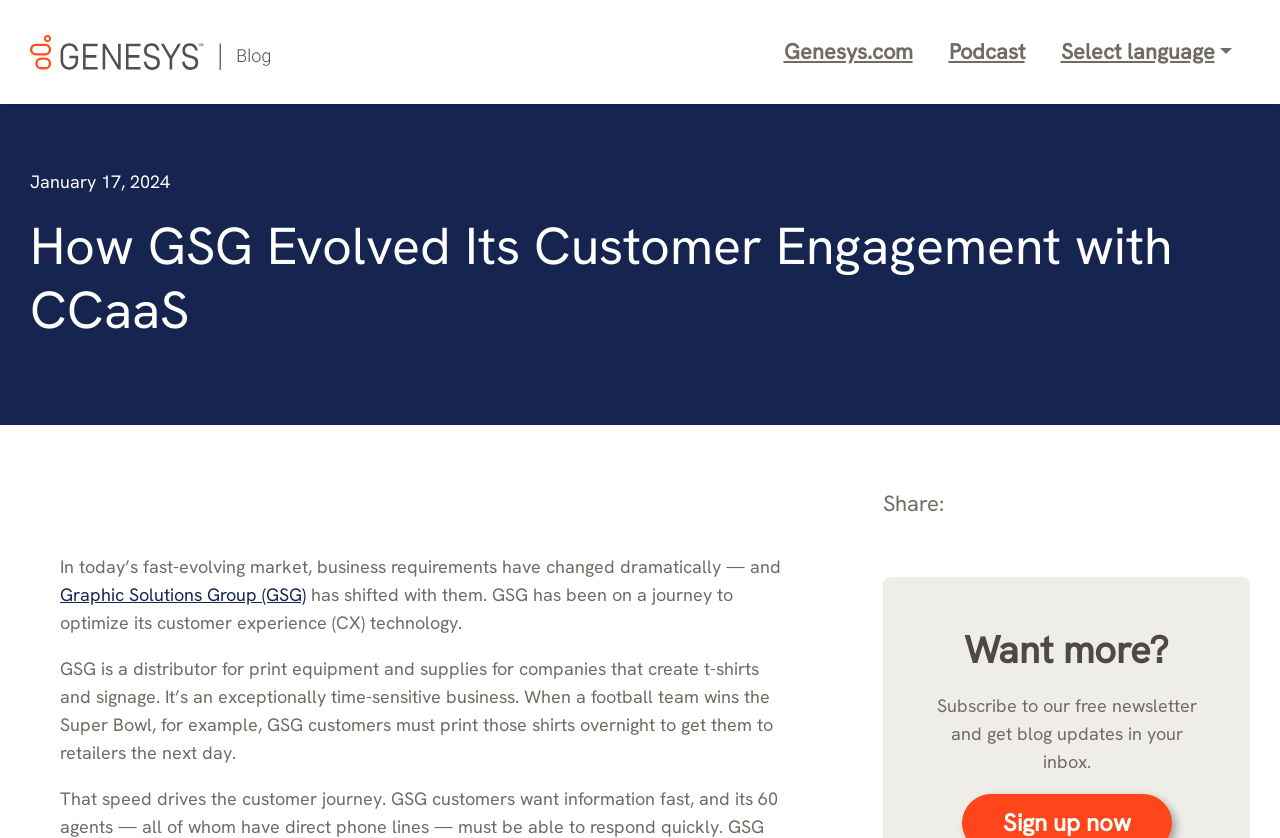Show the bounding box coordinates for the HTML element as described: "Genesys.com".

[0.598, 0.0, 0.727, 0.125]